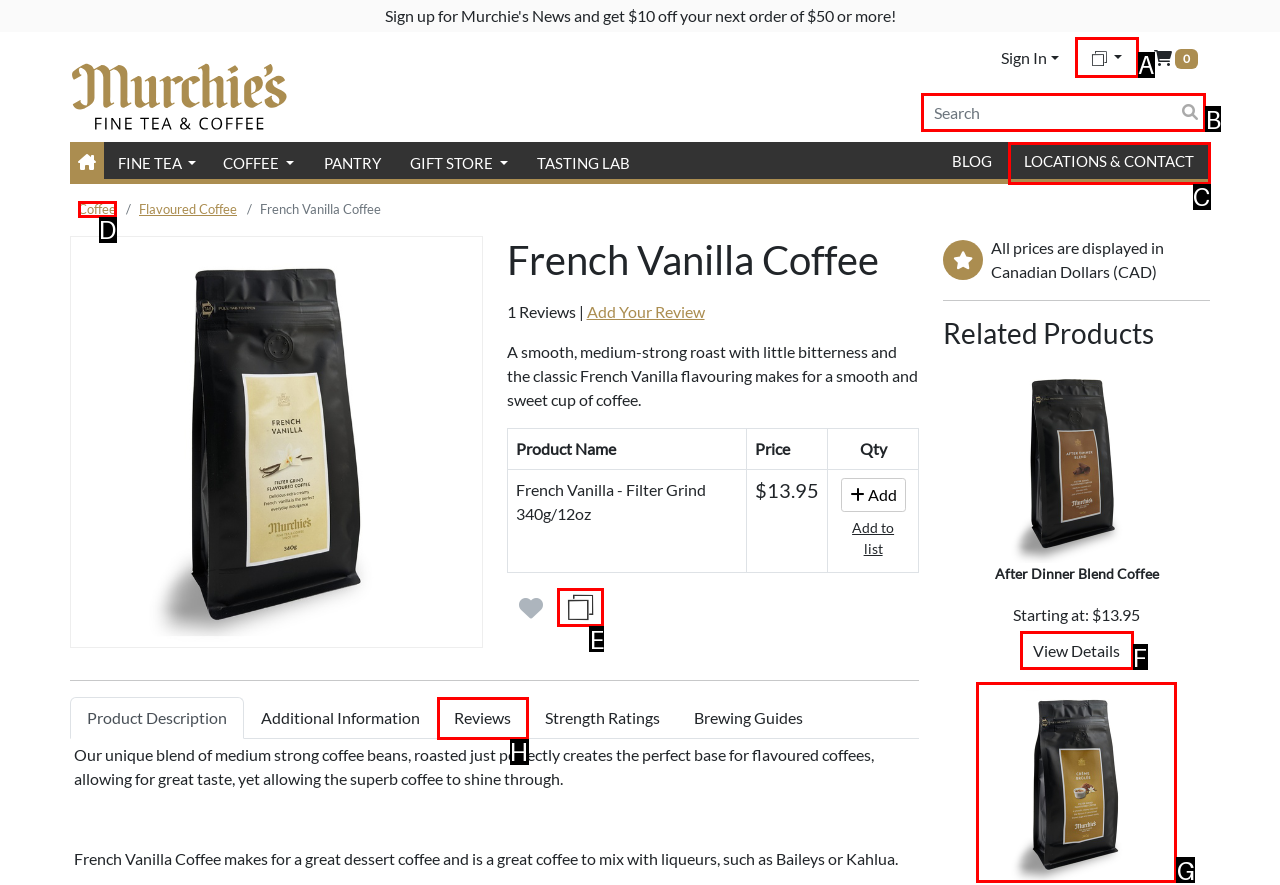Determine the HTML element to click for the instruction: Search for a product.
Answer with the letter corresponding to the correct choice from the provided options.

B